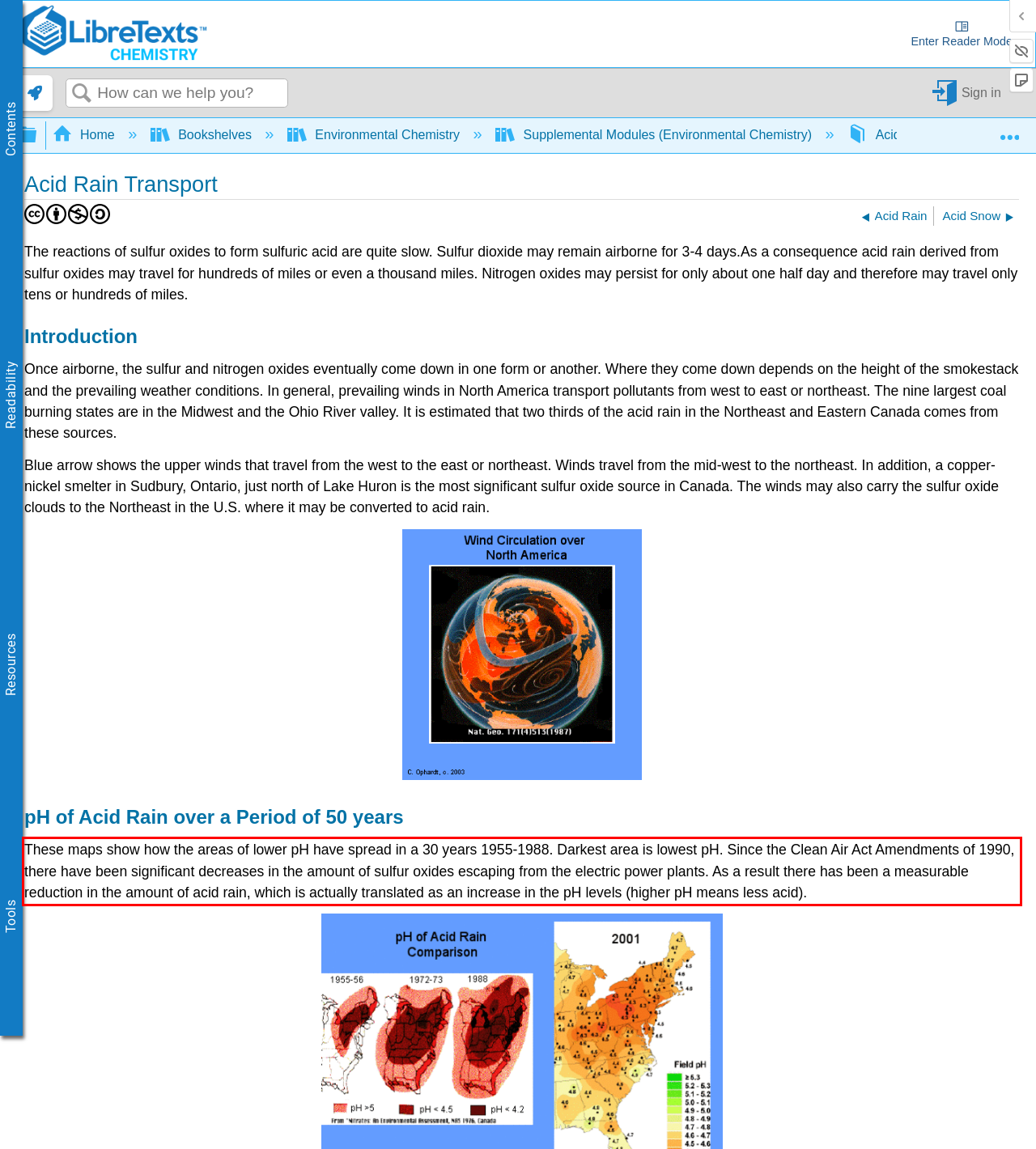Look at the provided screenshot of the webpage and perform OCR on the text within the red bounding box.

These maps show how the areas of lower pH have spread in a 30 years 1955-1988. Darkest area is lowest pH. Since the Clean Air Act Amendments of 1990, there have been significant decreases in the amount of sulfur oxides escaping from the electric power plants. As a result there has been a measurable reduction in the amount of acid rain, which is actually translated as an increase in the pH levels (higher pH means less acid).